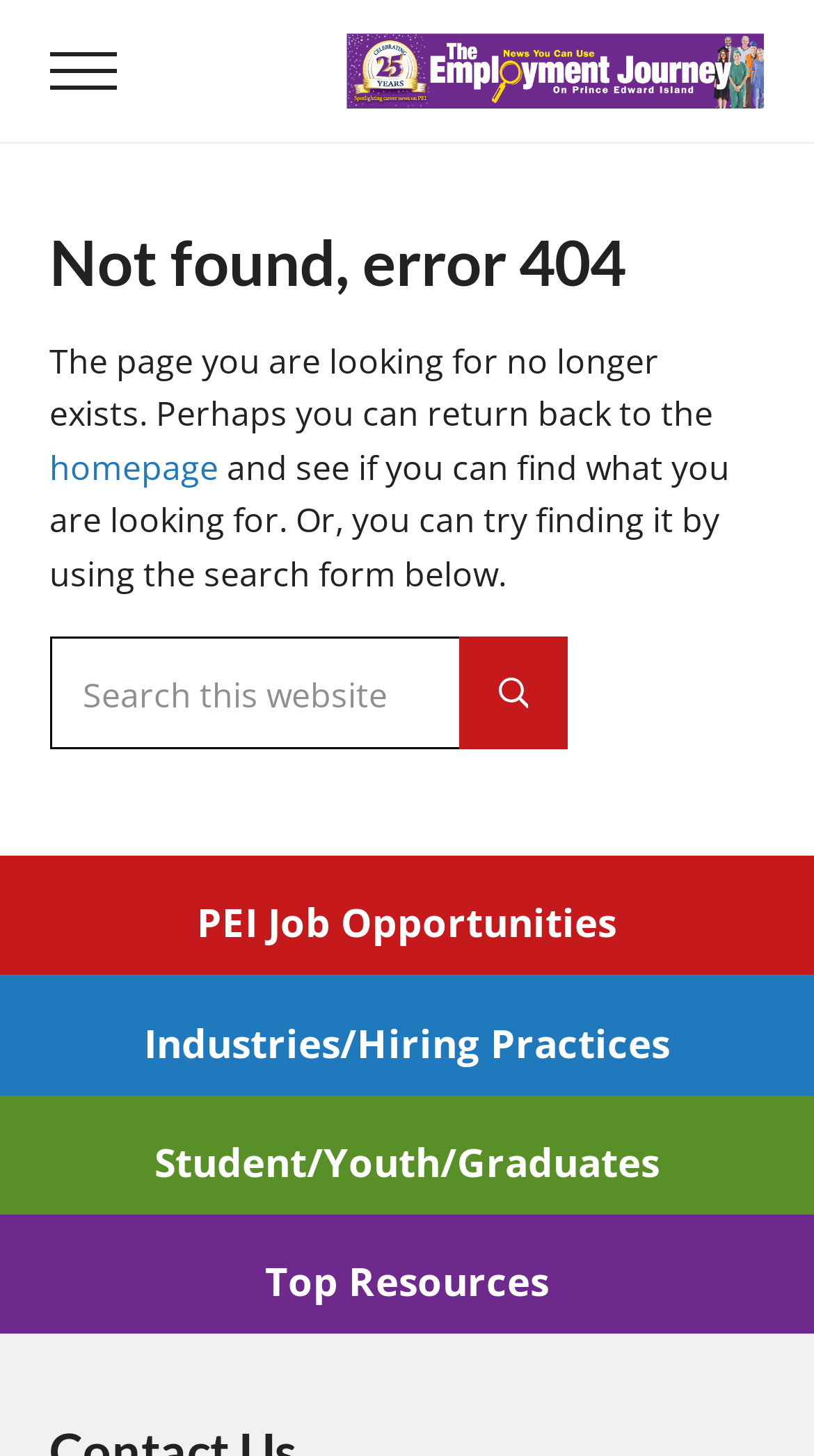Find the bounding box coordinates of the area to click in order to follow the instruction: "Go to the homepage".

[0.061, 0.305, 0.269, 0.337]